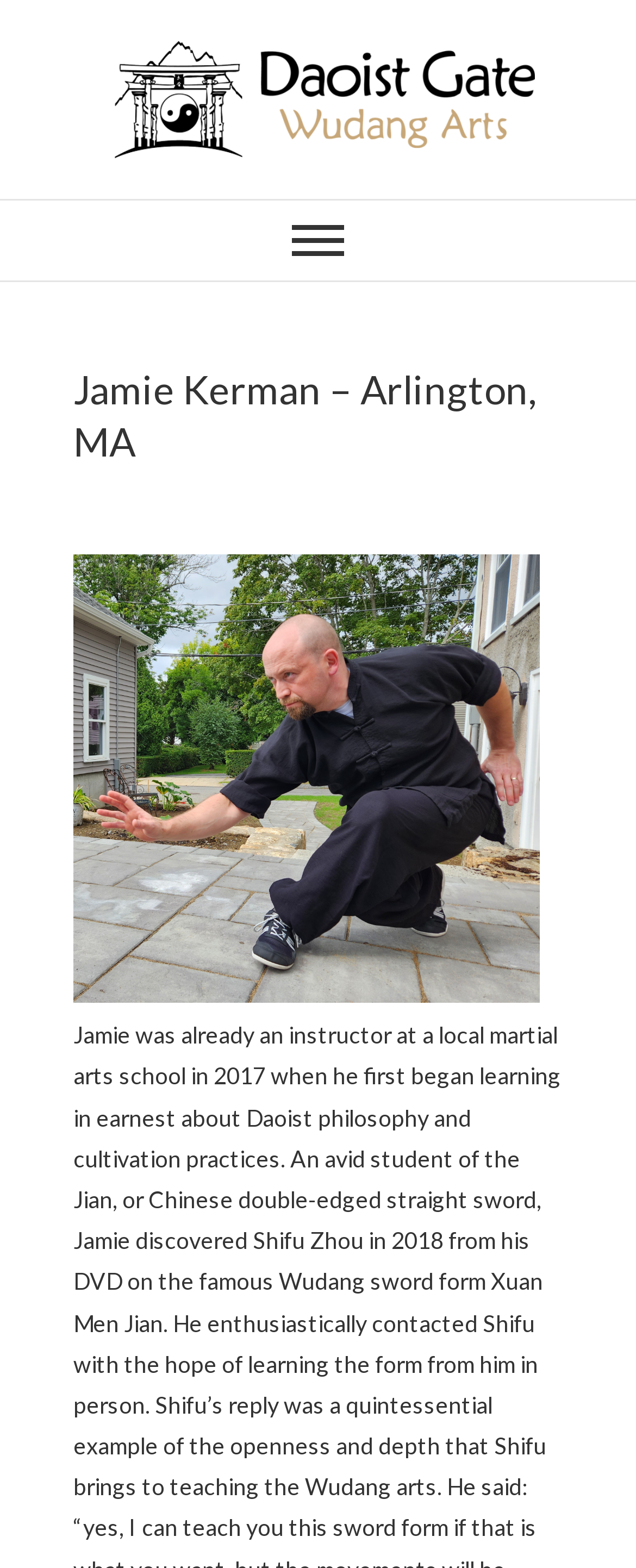What is the name of the person associated with Daoist Gate?
Please give a detailed answer to the question using the information shown in the image.

Based on the webpage structure, I found a heading element 'Jamie Kerman – Arlington, MA' which suggests that Jamie Kerman is the person associated with Daoist Gate.